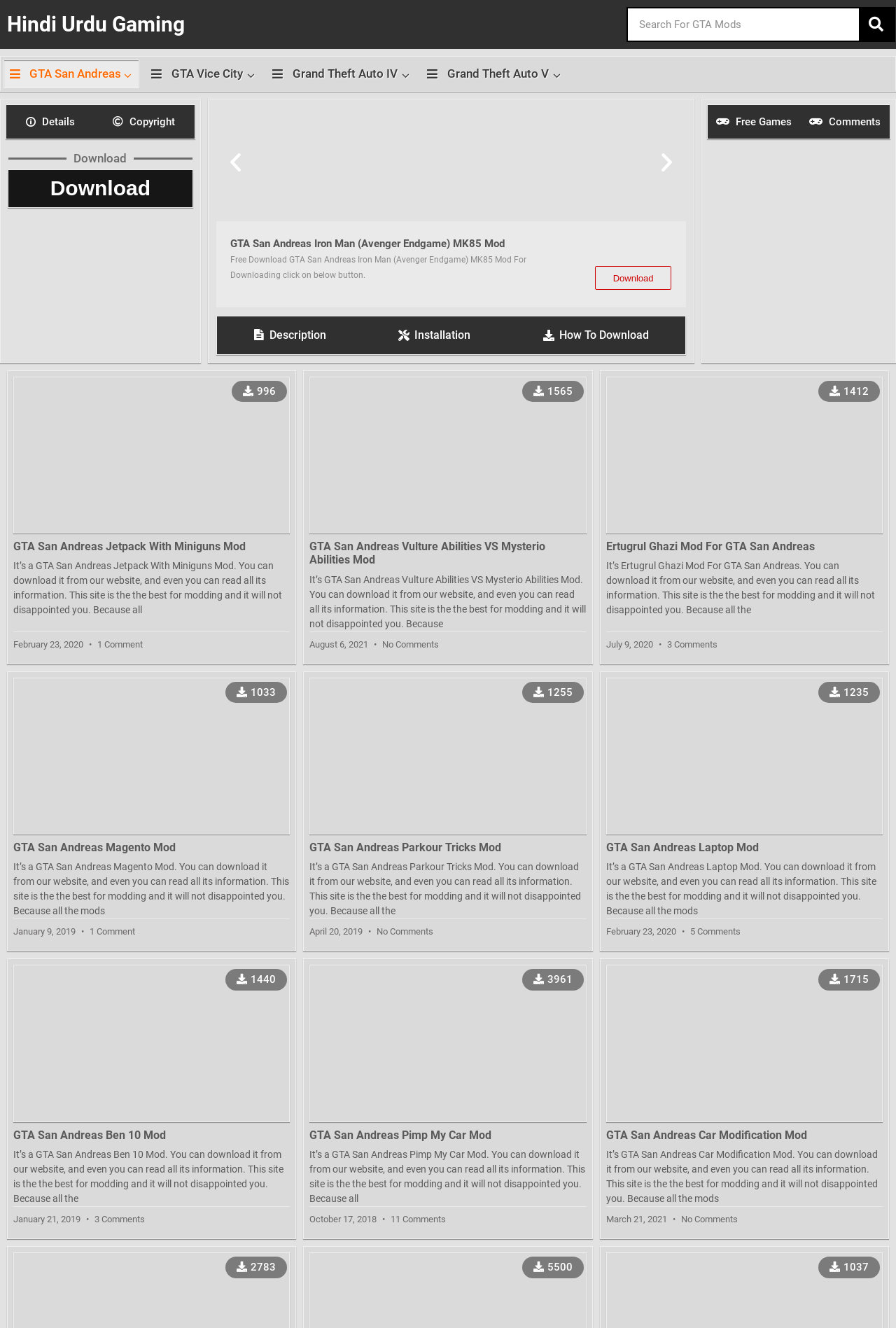Please identify the bounding box coordinates of the clickable area that will fulfill the following instruction: "Read details about GTA San Andreas Jetpack With Miniguns Mod". The coordinates should be in the format of four float numbers between 0 and 1, i.e., [left, top, right, bottom].

[0.015, 0.407, 0.324, 0.417]